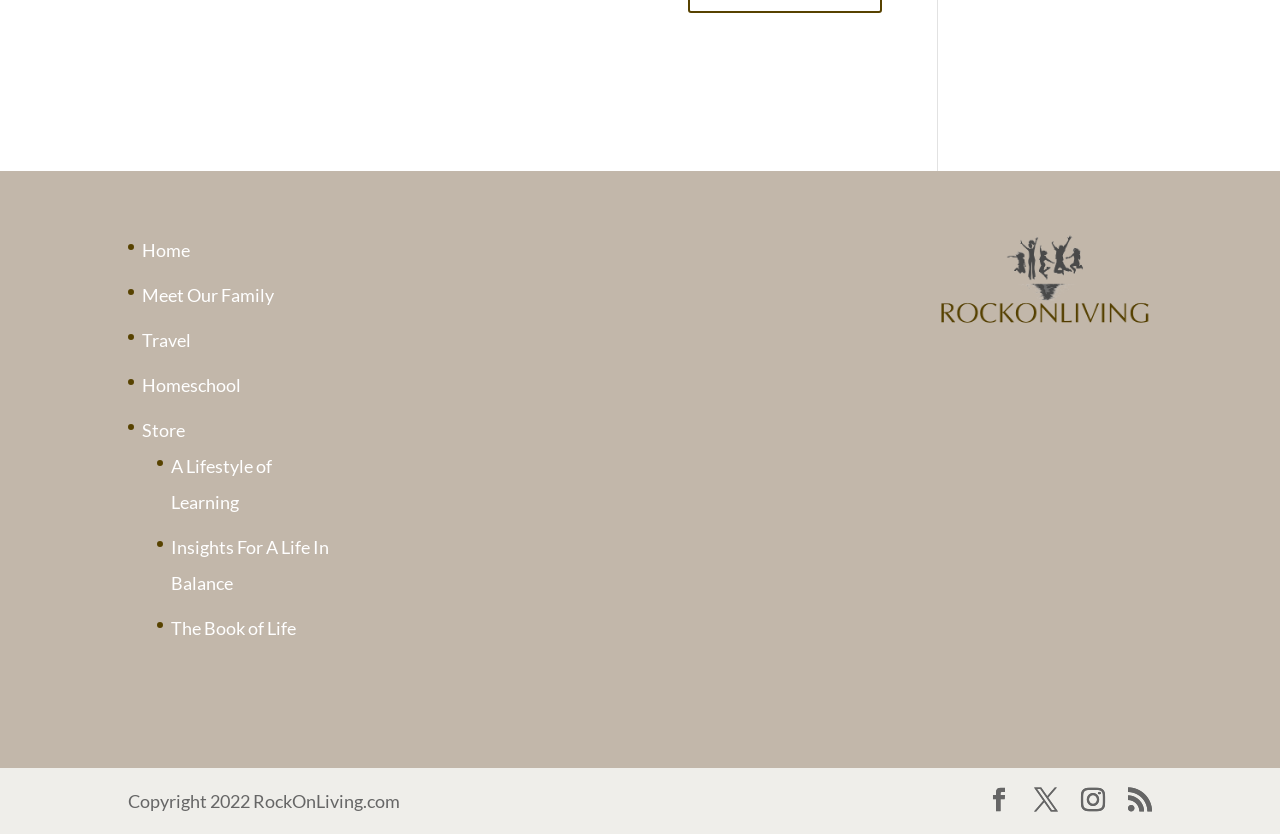Please find the bounding box coordinates for the clickable element needed to perform this instruction: "view travel information".

[0.111, 0.395, 0.149, 0.421]